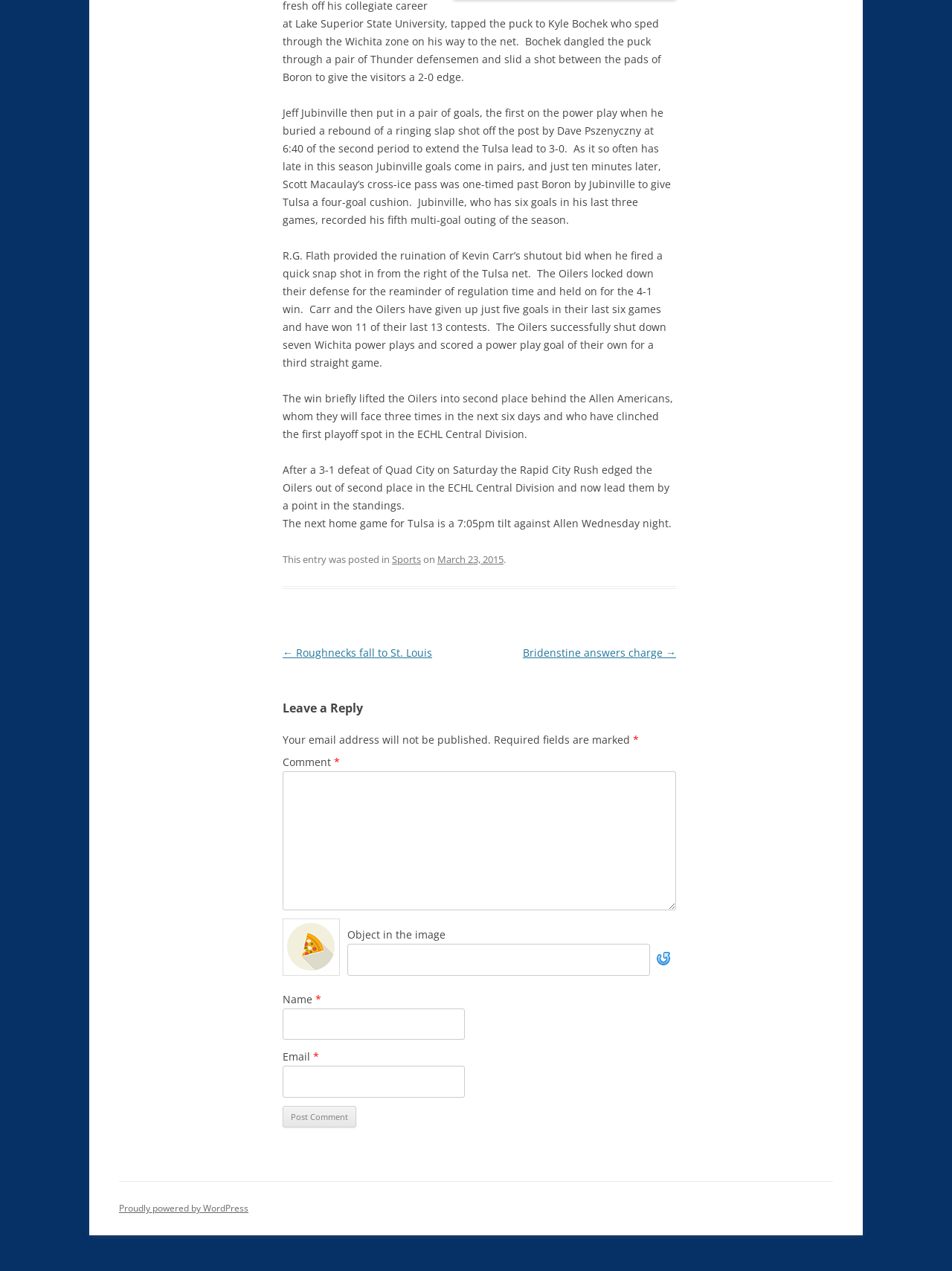Extract the bounding box for the UI element that matches this description: "March 23, 2015".

[0.459, 0.435, 0.529, 0.445]